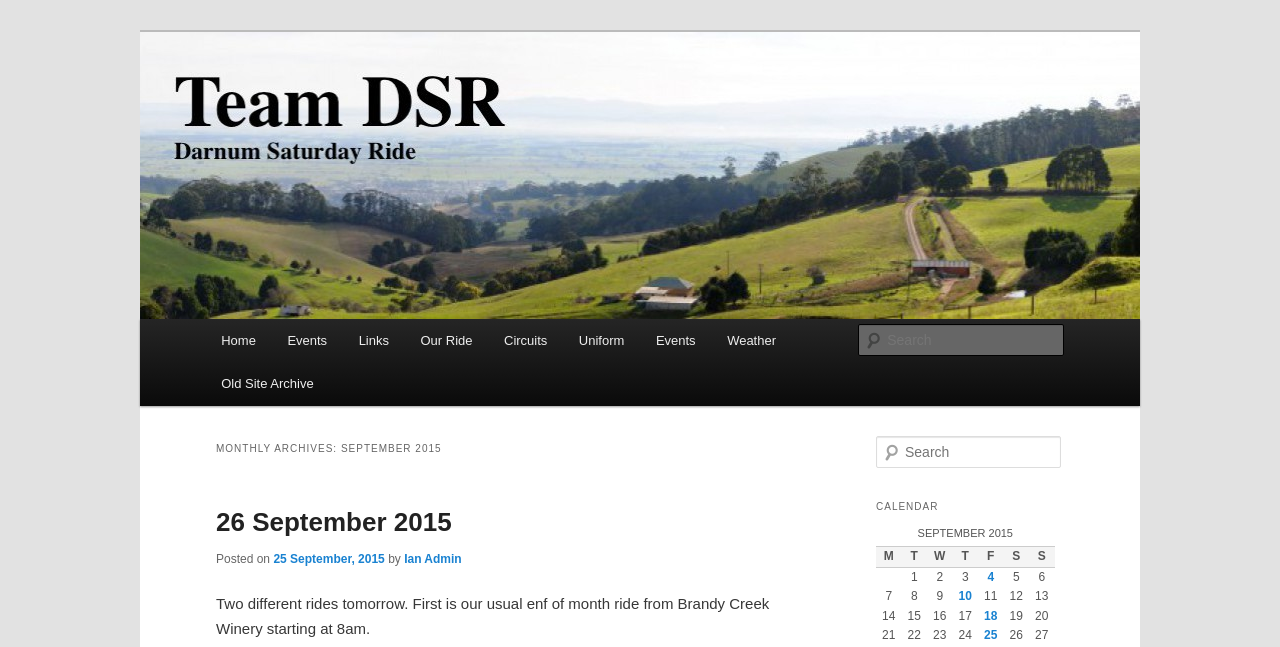Provide the bounding box coordinates of the area you need to click to execute the following instruction: "Click on the 'RISE OF THE JUDGE' link".

None